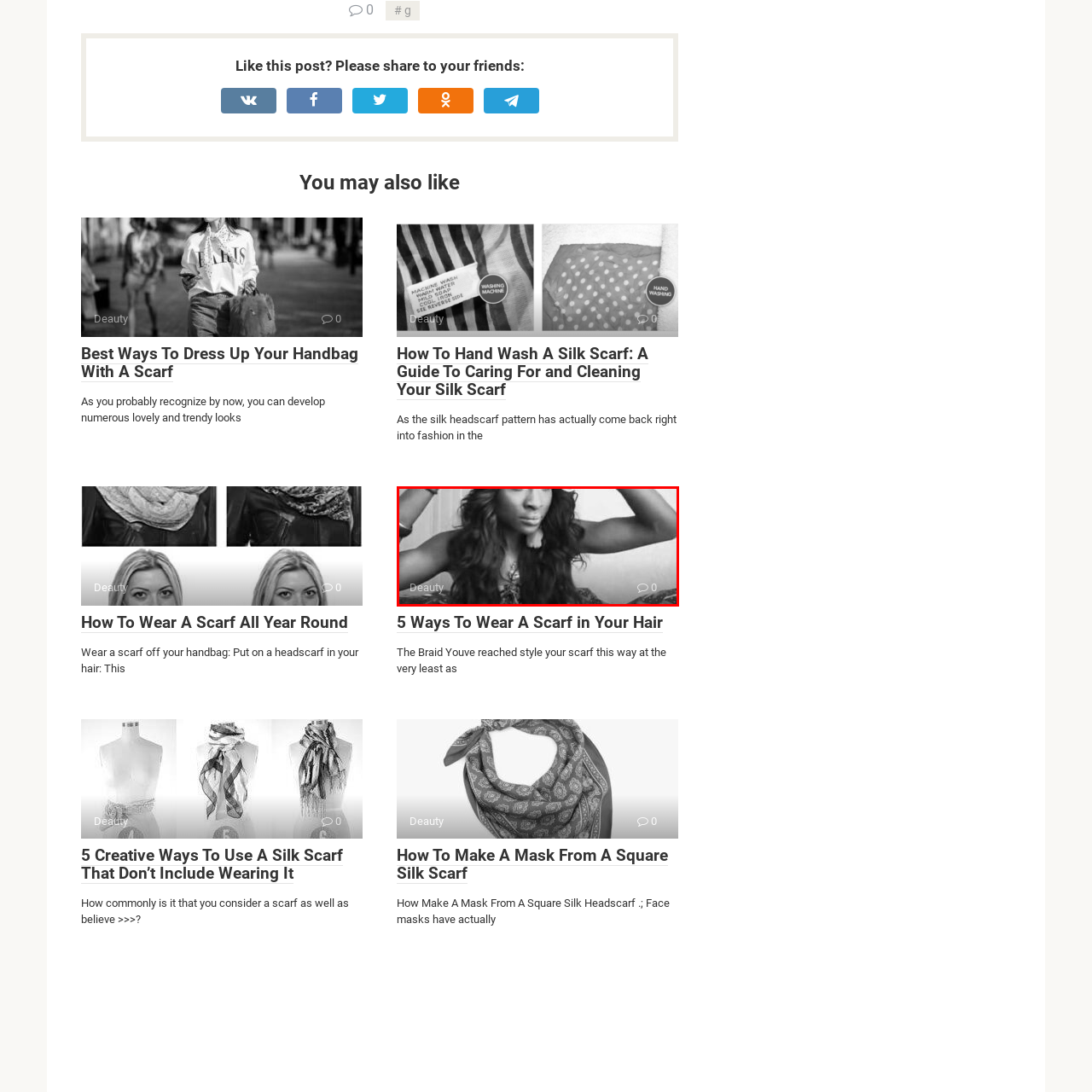What is the background of the image?
Focus on the visual details within the red bounding box and provide an in-depth answer based on your observations.

The background of the image is softly blurred, which enhances the prominent figure of the woman and the intricate details of her hair styling, drawing the viewer's attention to the main subject.